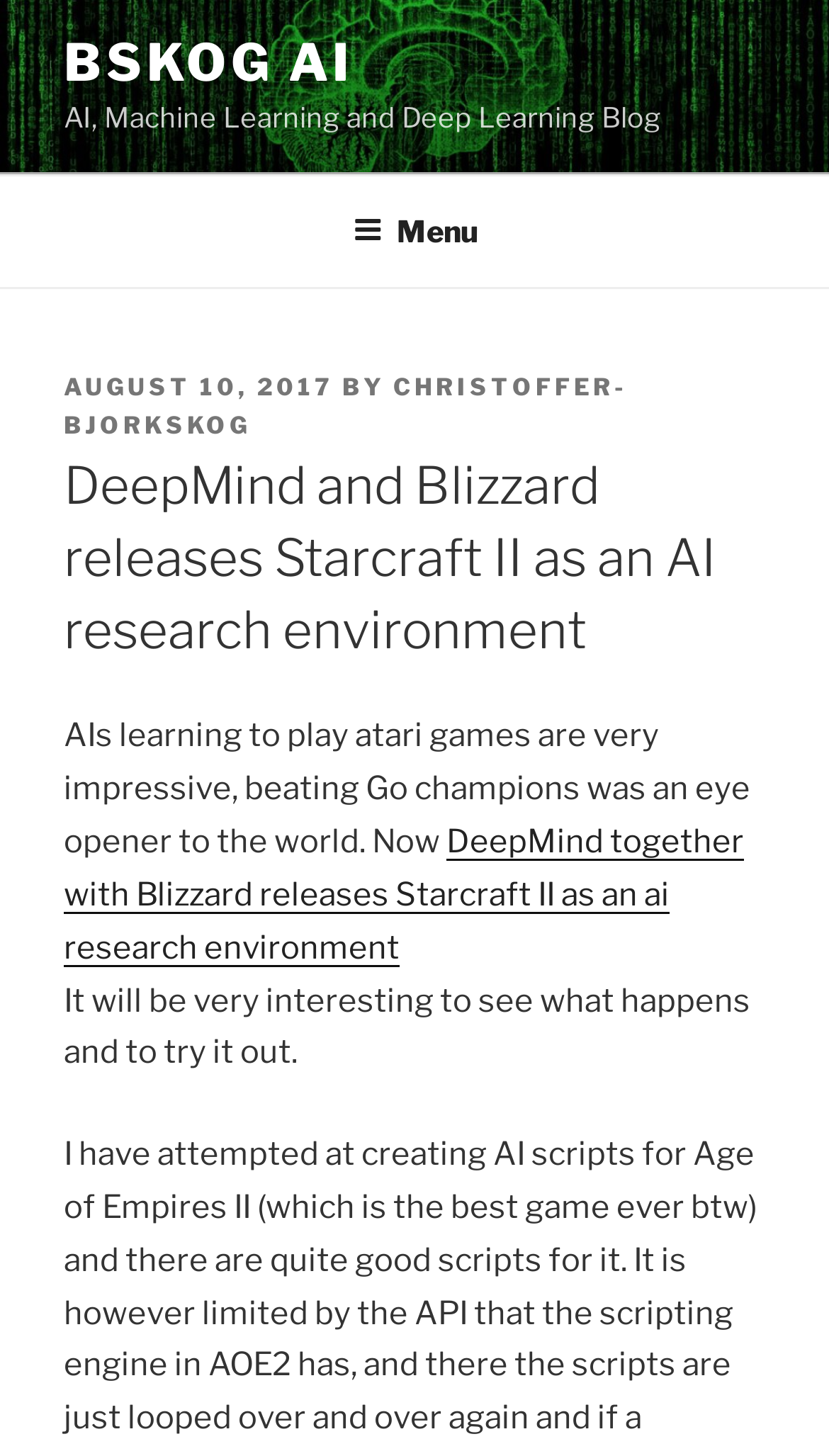Describe all the significant parts and information present on the webpage.

The webpage is a blog post about AI research, specifically the release of Starcraft II as an AI research environment by DeepMind and Blizzard. At the top left of the page, there is a link to the blog's homepage, "BSKOG AI", and a static text "AI, Machine Learning and Deep Learning Blog" next to it. 

Below these elements, there is a top menu navigation bar that spans the entire width of the page. The menu has a button labeled "Menu" on the right side, which is not expanded. 

Below the navigation bar, there is a header section that contains information about the blog post. On the left side, there is a static text "POSTED ON" followed by a link to the date "AUGUST 10, 2017". Next to the date, there is a static text "BY" followed by a link to the author's name "CHRISTOFFER-BJORKSKOG". 

Below the header section, there is a heading that summarizes the blog post: "DeepMind and Blizzard releases Starcraft II as an AI research environment". 

The main content of the blog post is divided into three paragraphs. The first paragraph starts with the text "AIs learning to play atari games are very impressive, beating Go champions was an eye opener to the world. Now". The second paragraph is a link to the same text as the meta description: "DeepMind together with Blizzard releases Starcraft II as an ai research environment". The third paragraph concludes with the text "It will be very interesting to see what happens and to try it out."